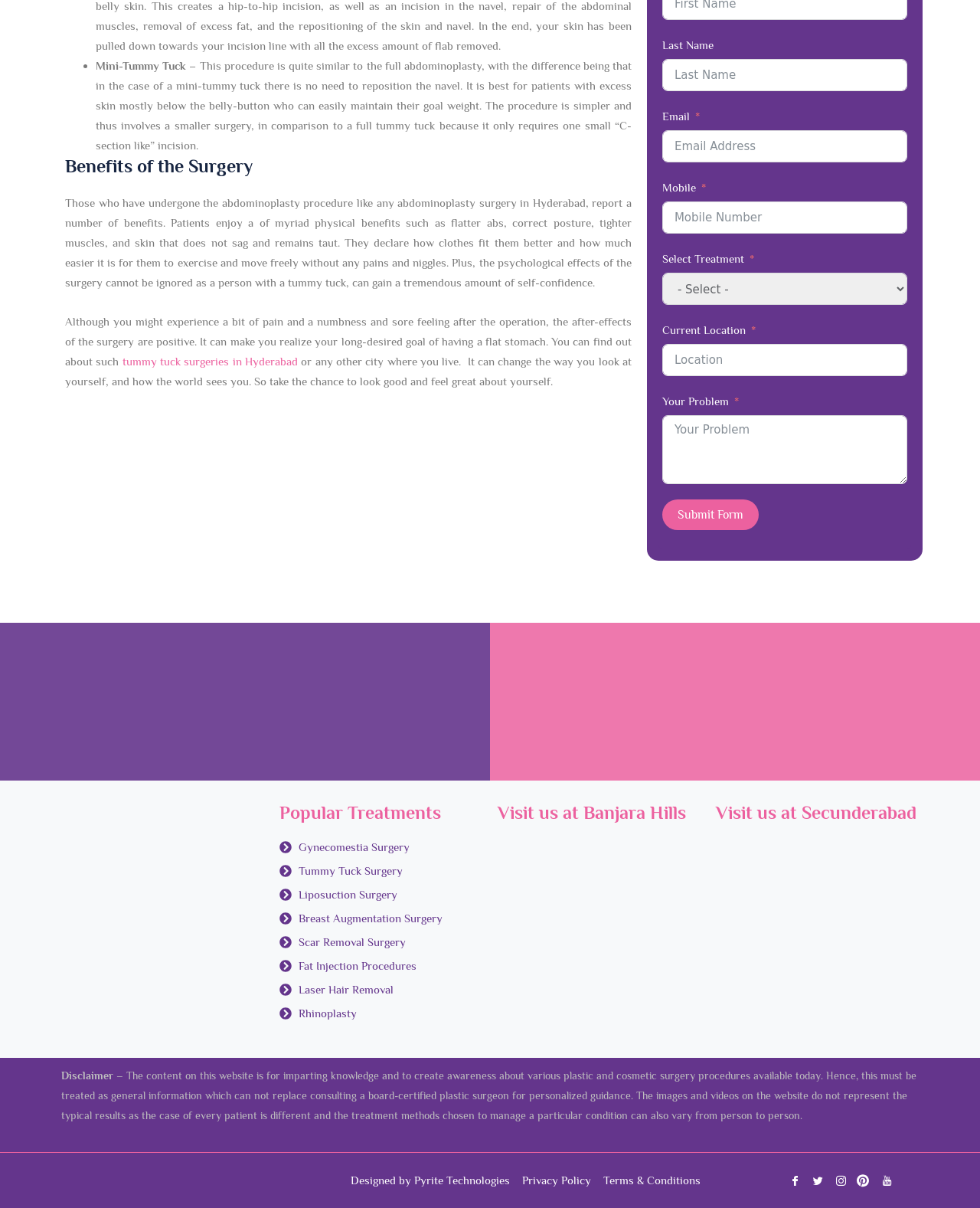Based on the element description Privacy Policy, identify the bounding box of the UI element in the given webpage screenshot. The coordinates should be in the format (top-left x, top-left y, bottom-right x, bottom-right y) and must be between 0 and 1.

[0.533, 0.969, 0.603, 0.986]